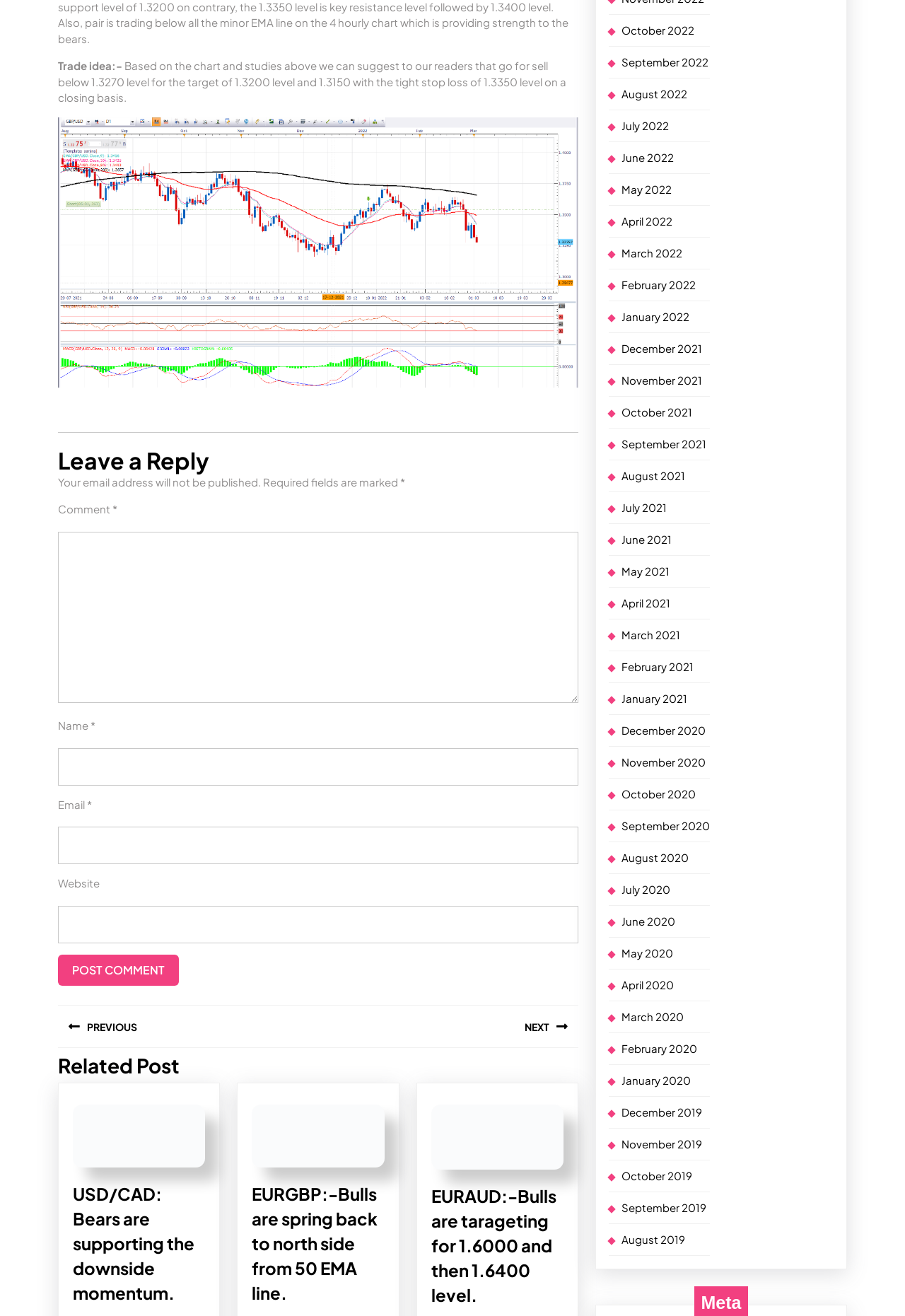Please find and report the bounding box coordinates of the element to click in order to perform the following action: "Post a comment". The coordinates should be expressed as four float numbers between 0 and 1, in the format [left, top, right, bottom].

[0.064, 0.725, 0.198, 0.749]